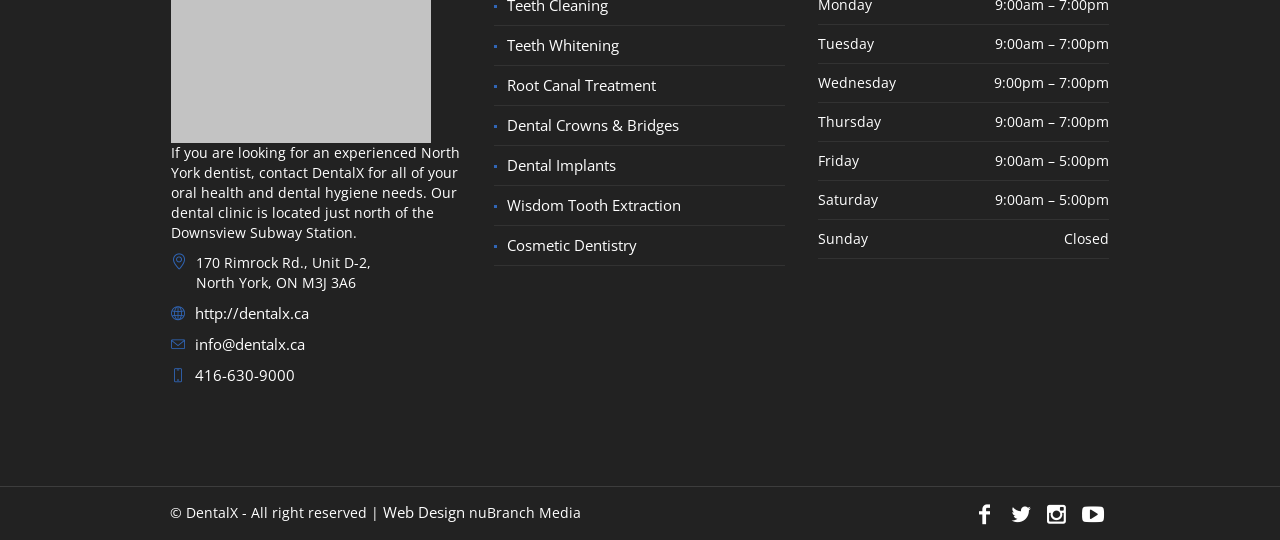Please specify the bounding box coordinates of the clickable region to carry out the following instruction: "Learn about teeth whitening". The coordinates should be four float numbers between 0 and 1, in the format [left, top, right, bottom].

[0.396, 0.066, 0.484, 0.103]